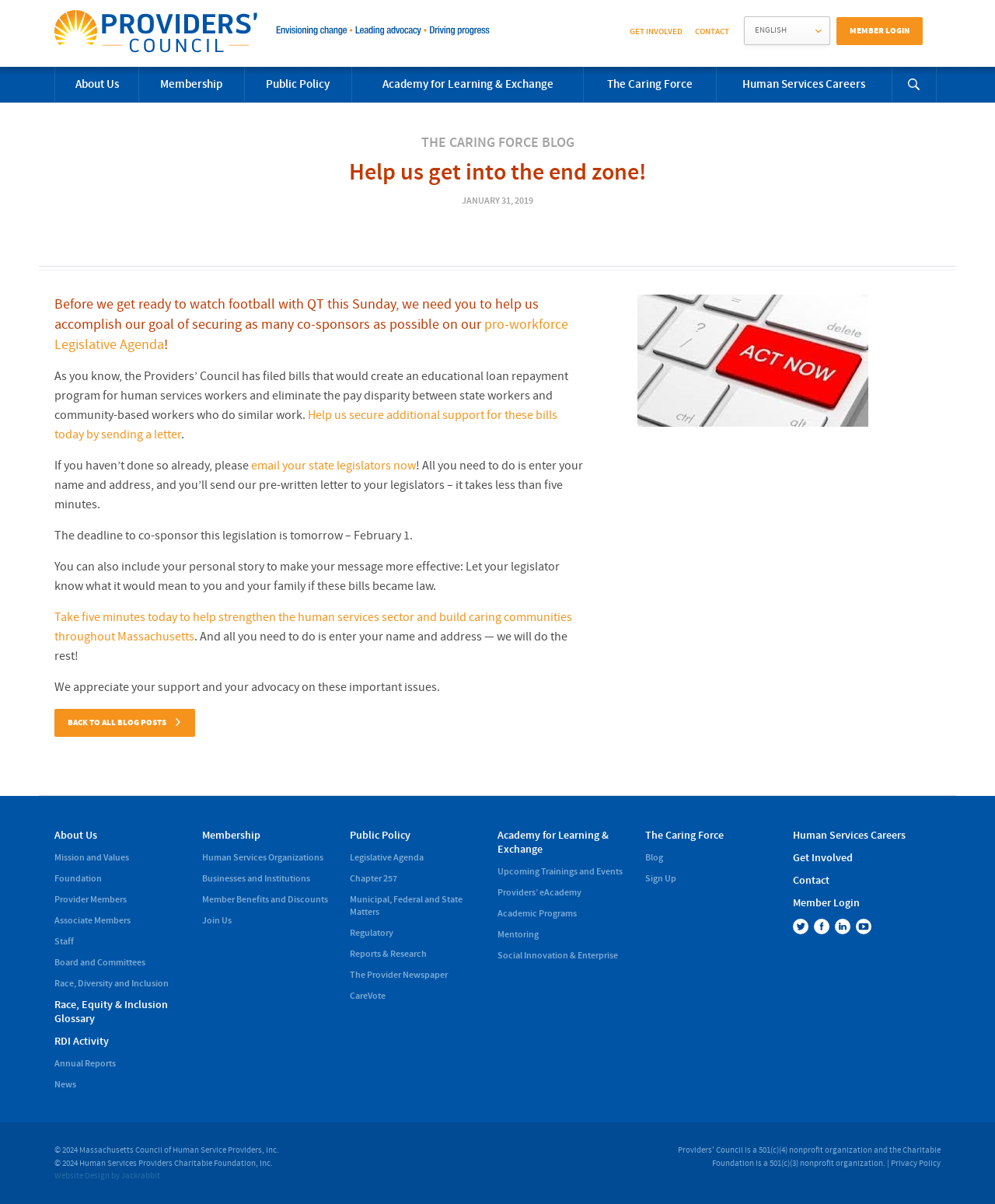What is the purpose of the current blog post?
Provide a detailed and extensive answer to the question.

The purpose of the current blog post can be inferred from the text content, which states 'Before we get ready to watch football with QT this Sunday, we need you to help us accomplish our goal of securing as many co-sponsors as possible on our pro-workforce Legislative Agenda'.